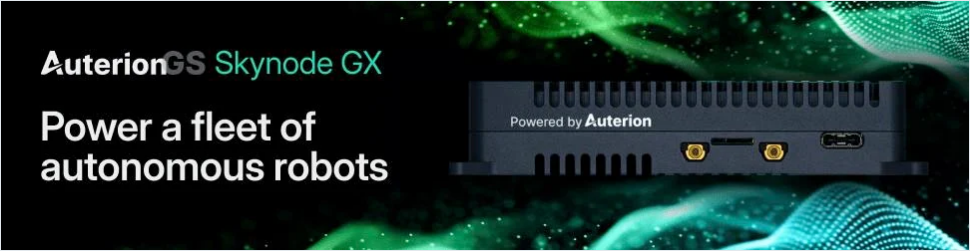How many antenna ports are visible?
Refer to the screenshot and answer in one word or phrase.

two